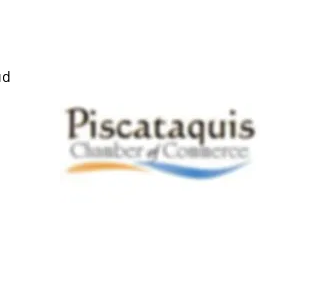Give a one-word or short-phrase answer to the following question: 
What is the color scheme of the logo?

Earthy tones